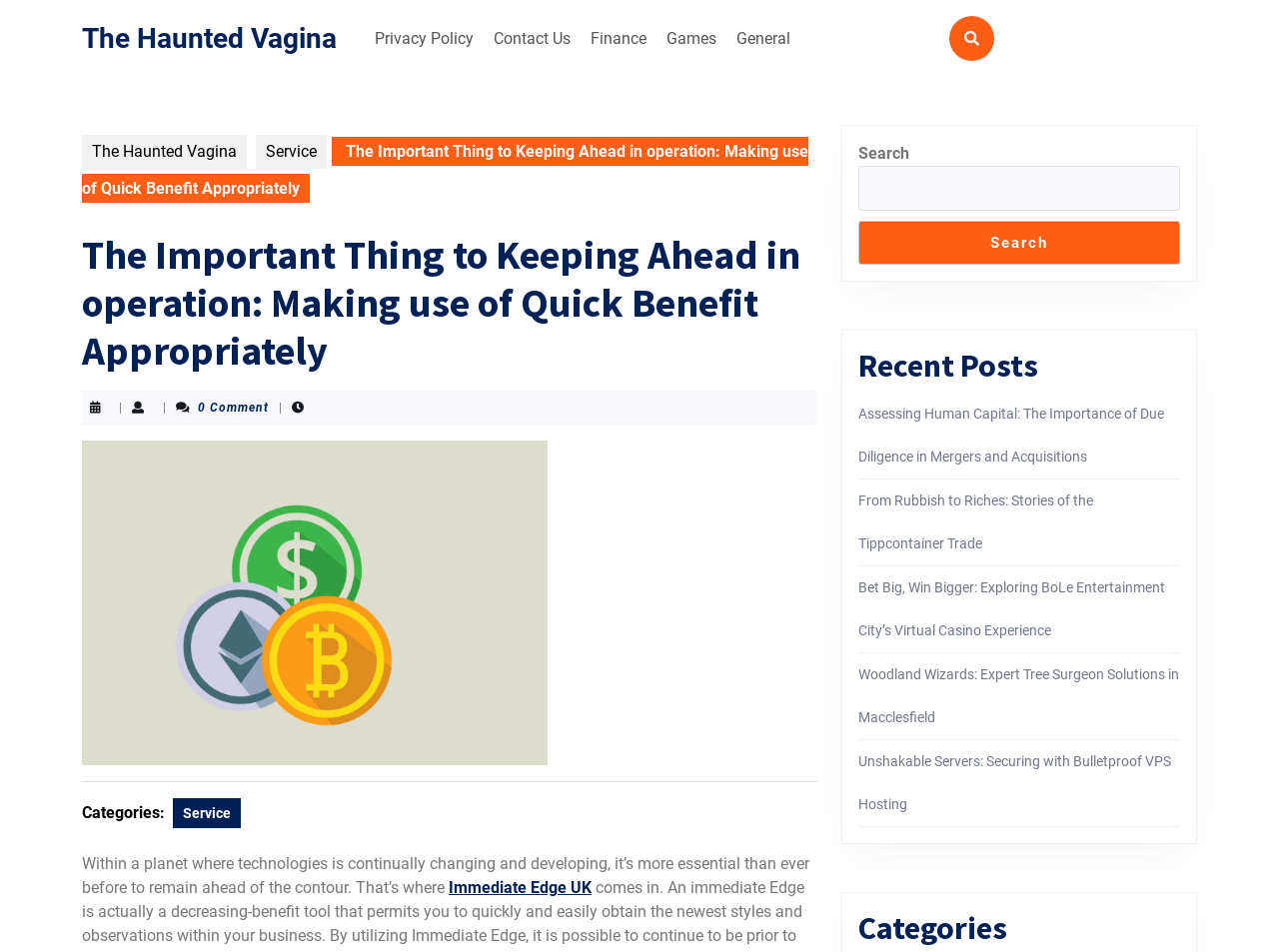Please identify the bounding box coordinates of the clickable region that I should interact with to perform the following instruction: "Click on the 'Privacy Policy' link". The coordinates should be expressed as four float numbers between 0 and 1, i.e., [left, top, right, bottom].

[0.287, 0.019, 0.377, 0.061]